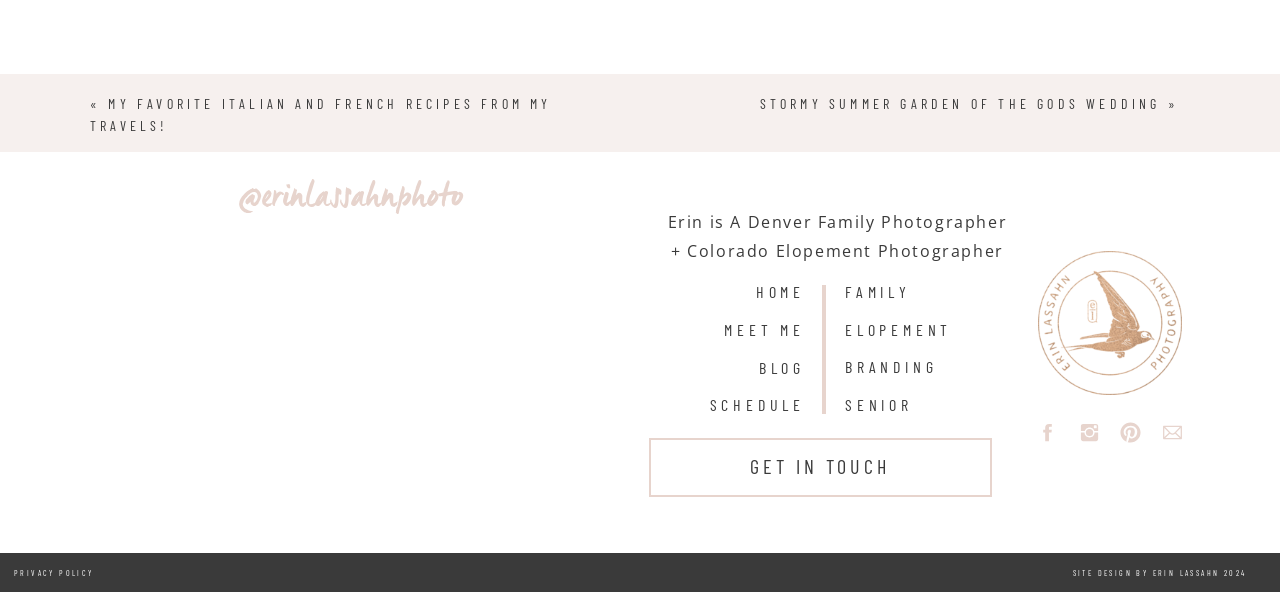Could you determine the bounding box coordinates of the clickable element to complete the instruction: "View the 'BLOG' page"? Provide the coordinates as four float numbers between 0 and 1, i.e., [left, top, right, bottom].

[0.546, 0.6, 0.629, 0.654]